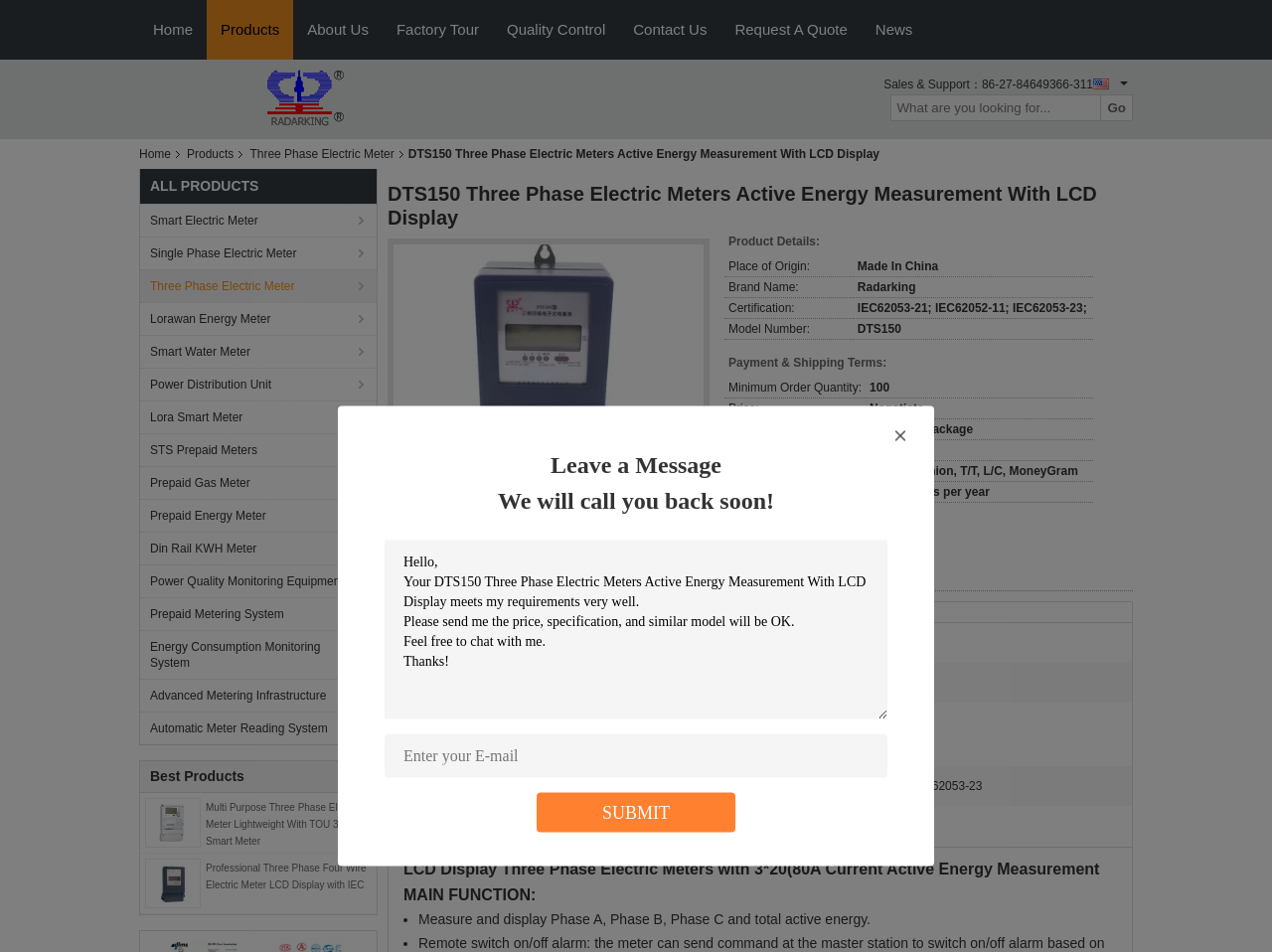Pinpoint the bounding box coordinates of the element that must be clicked to accomplish the following instruction: "Search for products". The coordinates should be in the format of four float numbers between 0 and 1, i.e., [left, top, right, bottom].

[0.7, 0.099, 0.865, 0.127]